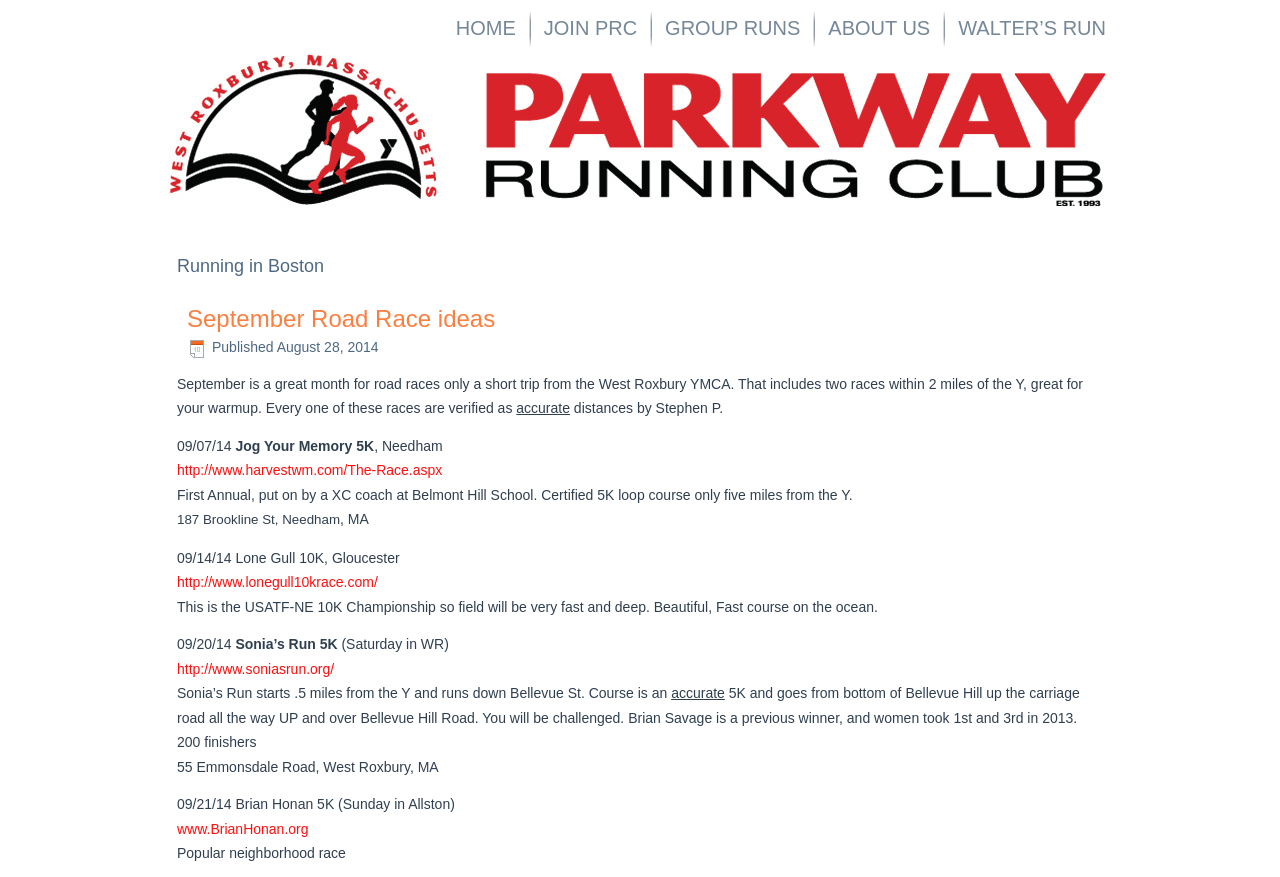Provide the bounding box coordinates of the section that needs to be clicked to accomplish the following instruction: "Read about September Road Race ideas."

[0.146, 0.347, 0.387, 0.378]